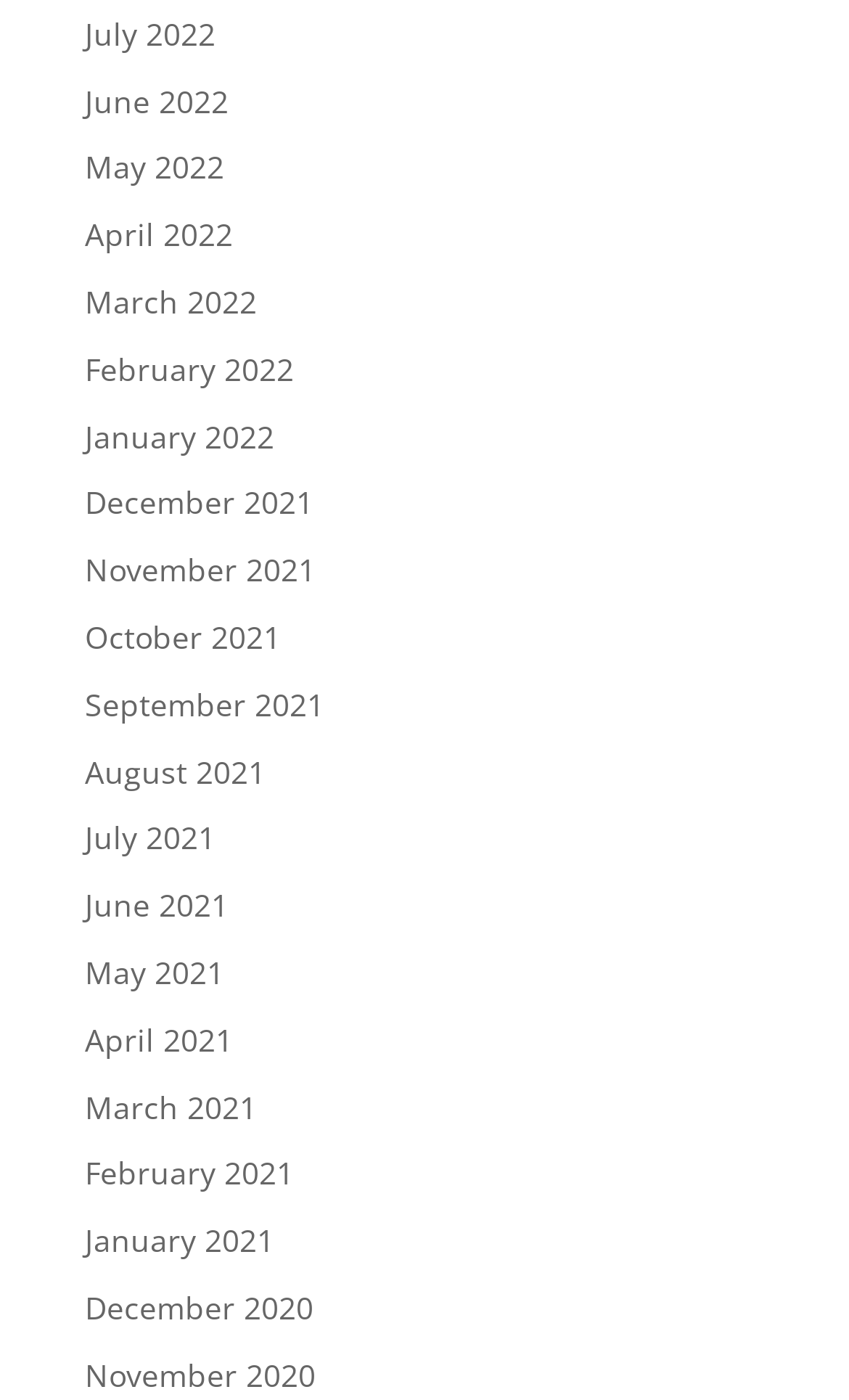Give a one-word or short phrase answer to the question: 
Is there a link for March 2020?

No